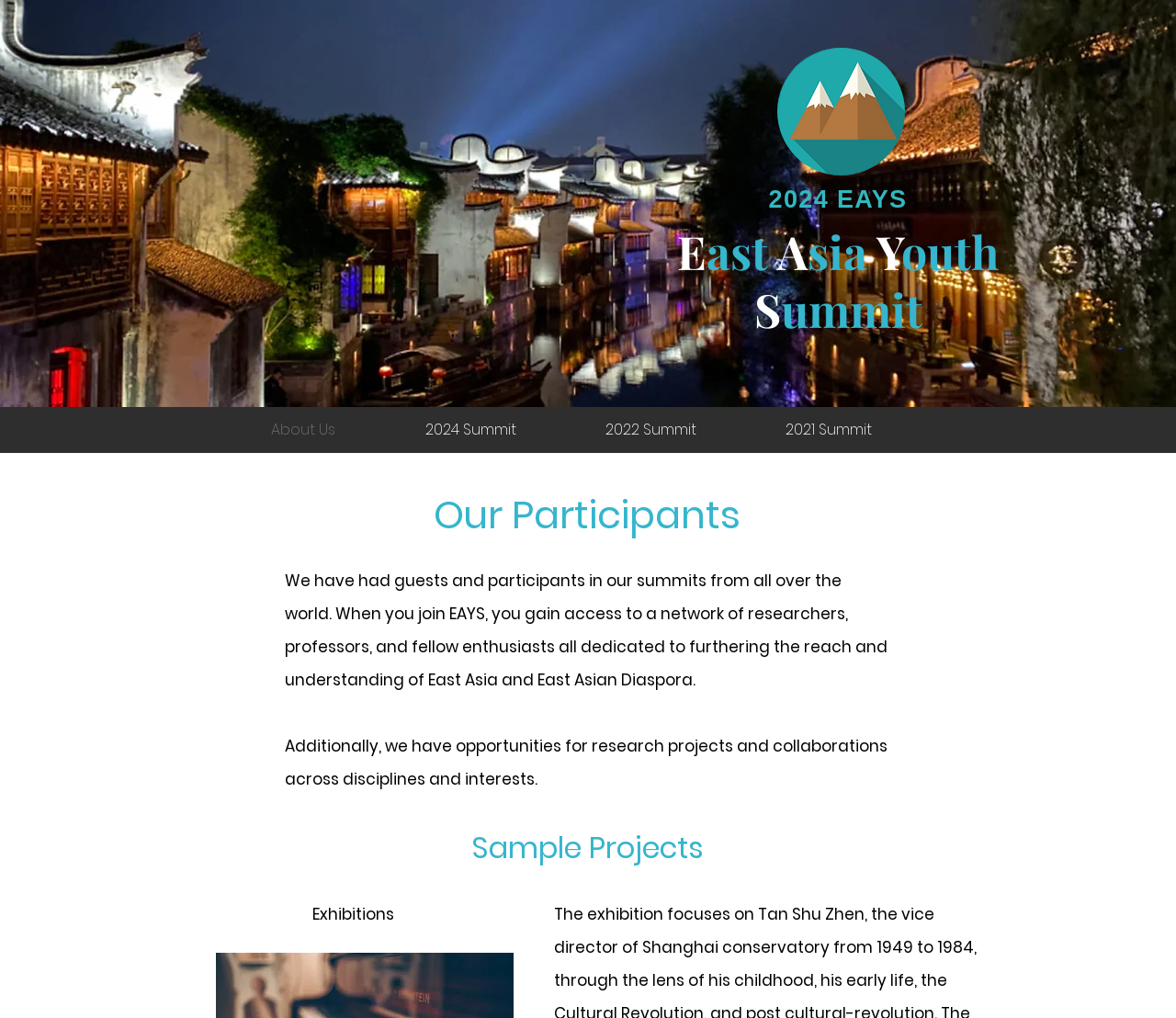What type of projects are available at the summit?
Provide a short answer using one word or a brief phrase based on the image.

Research projects and collaborations